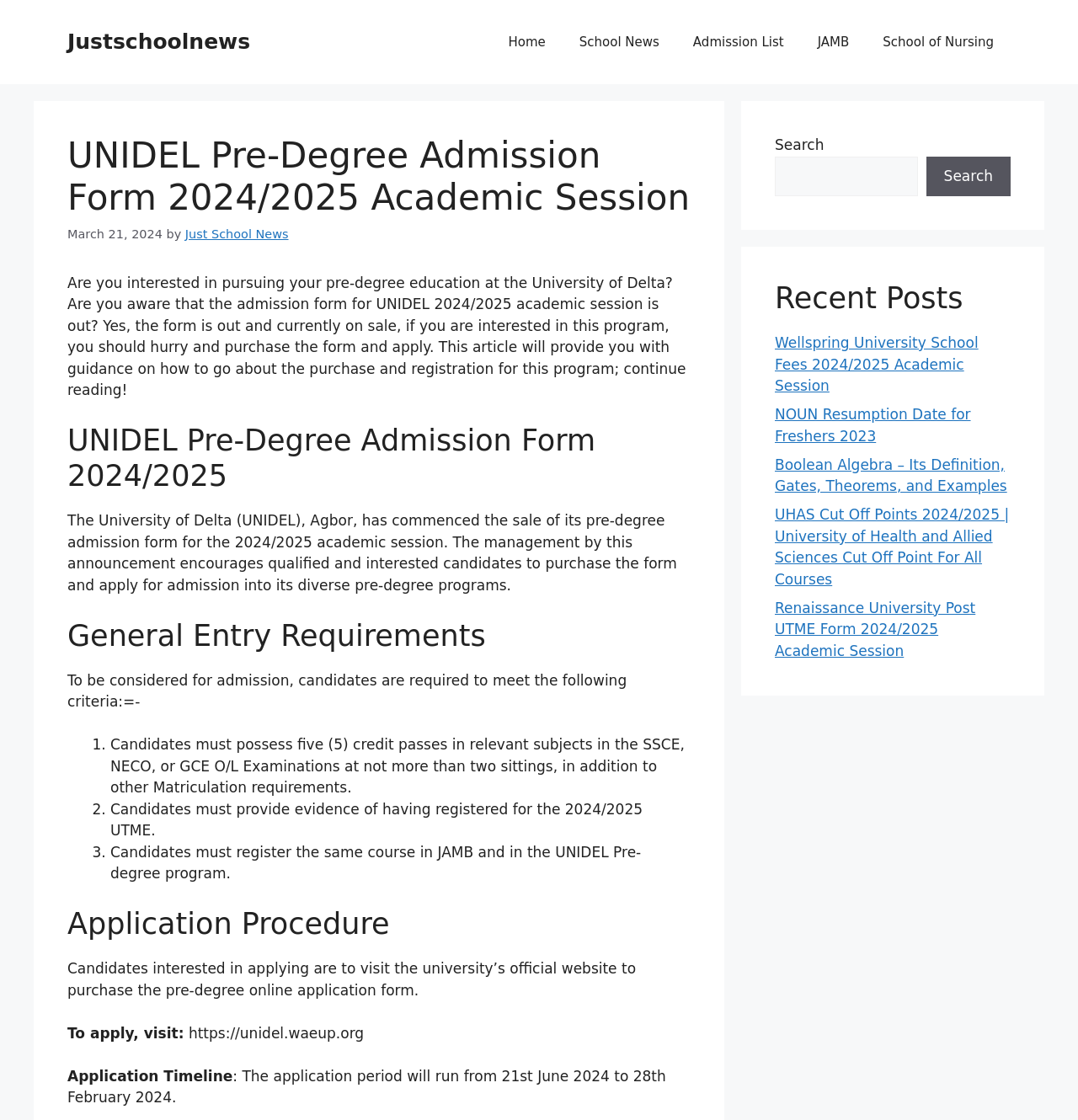Please locate the clickable area by providing the bounding box coordinates to follow this instruction: "Check the admission list".

[0.627, 0.015, 0.743, 0.06]